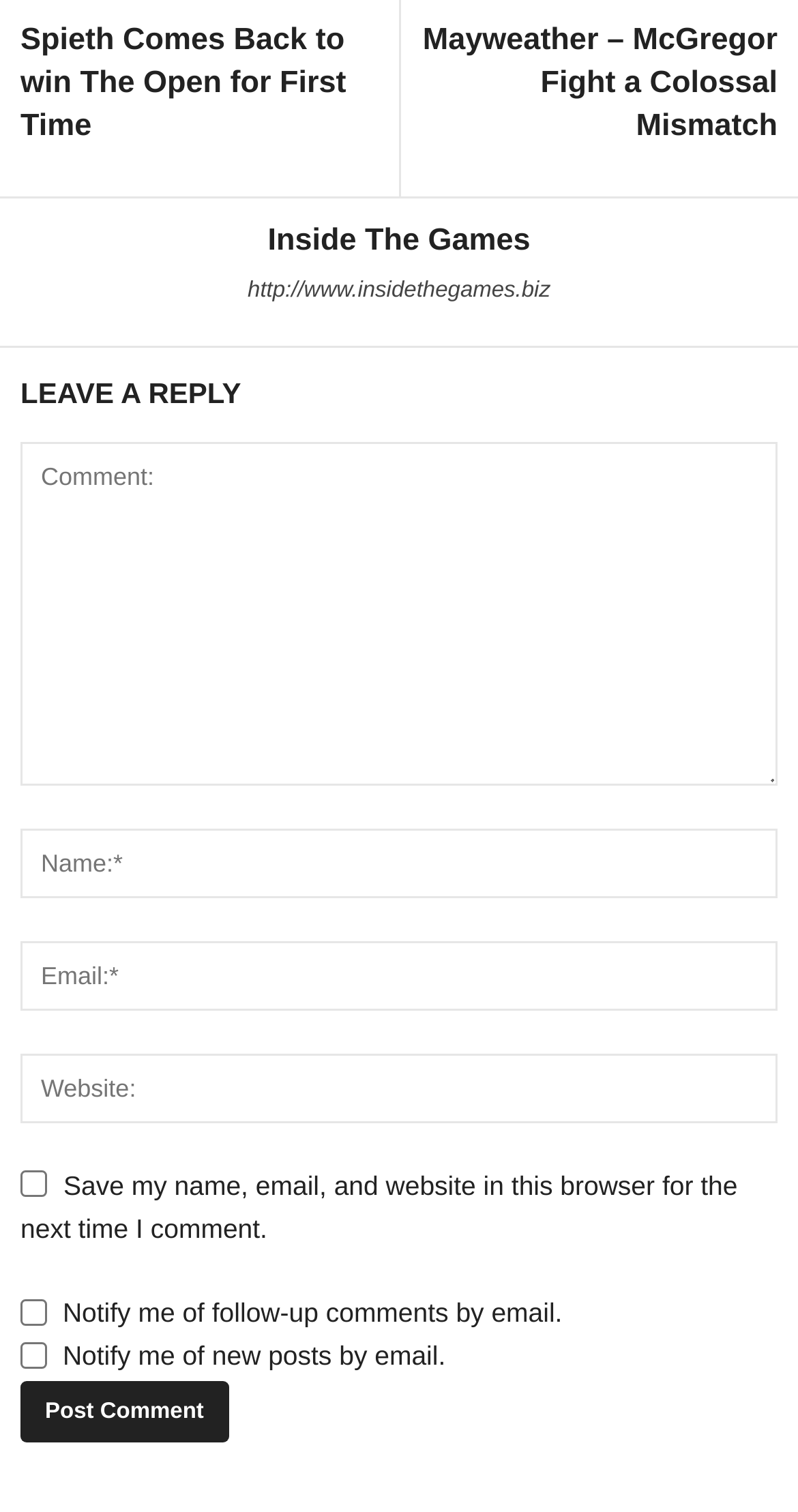Find the bounding box coordinates of the clickable region needed to perform the following instruction: "Leave a reply to the article". The coordinates should be provided as four float numbers between 0 and 1, i.e., [left, top, right, bottom].

[0.026, 0.245, 0.974, 0.278]